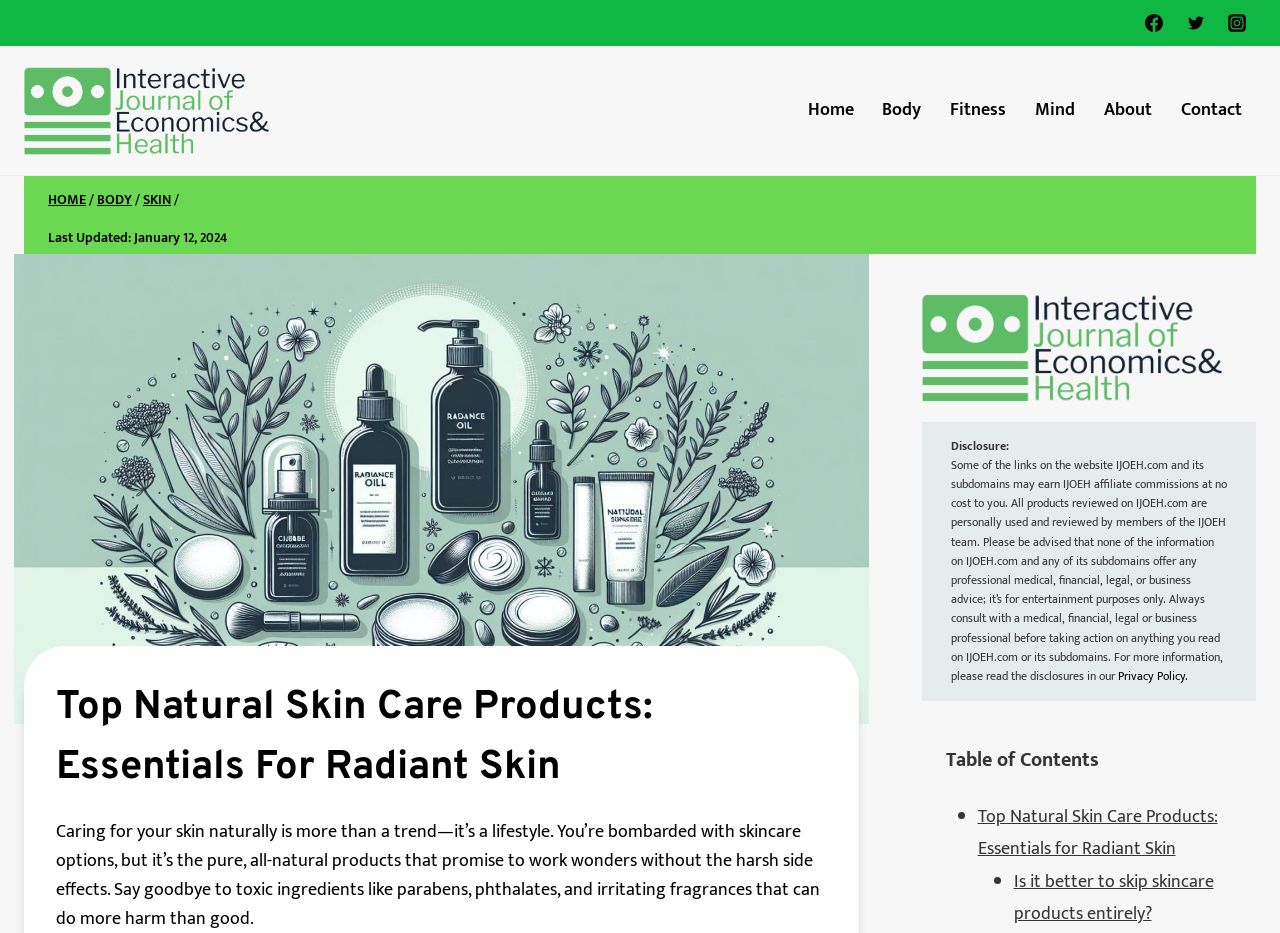Summarize the webpage comprehensively, mentioning all visible components.

The webpage is about natural skin care products and radiant skin. At the top right corner, there are three social media links: Facebook, Twitter, and Instagram, each accompanied by an image. Below these links, there is a logo of "Interactive Journal of Economics and Health" with a link to the journal's website.

On the top navigation bar, there are six links: Home, Body, Fitness, Mind, About, and Contact. Below this navigation bar, there is a breadcrumbs navigation section with links to HOME, BODY, and SKIN.

On the left side of the page, there is a large image of natural skin care products, accompanied by a heading that reads "Top Natural Skin Care Products: Essentials For Radiant Skin". Below this image, there is a link to the Interactive Journal of Economics and Health website.

In the main content area, there is a disclosure statement that explains the website's affiliate commission policy and advises readers to consult professionals before taking action based on the information provided. Below this statement, there is a link to the website's Privacy Policy.

The webpage also features a list of articles or topics, marked by bullet points, including "Top Natural Skin Care Products: Essentials for Radiant Skin" and "Is it better to skip skincare products entirely?".